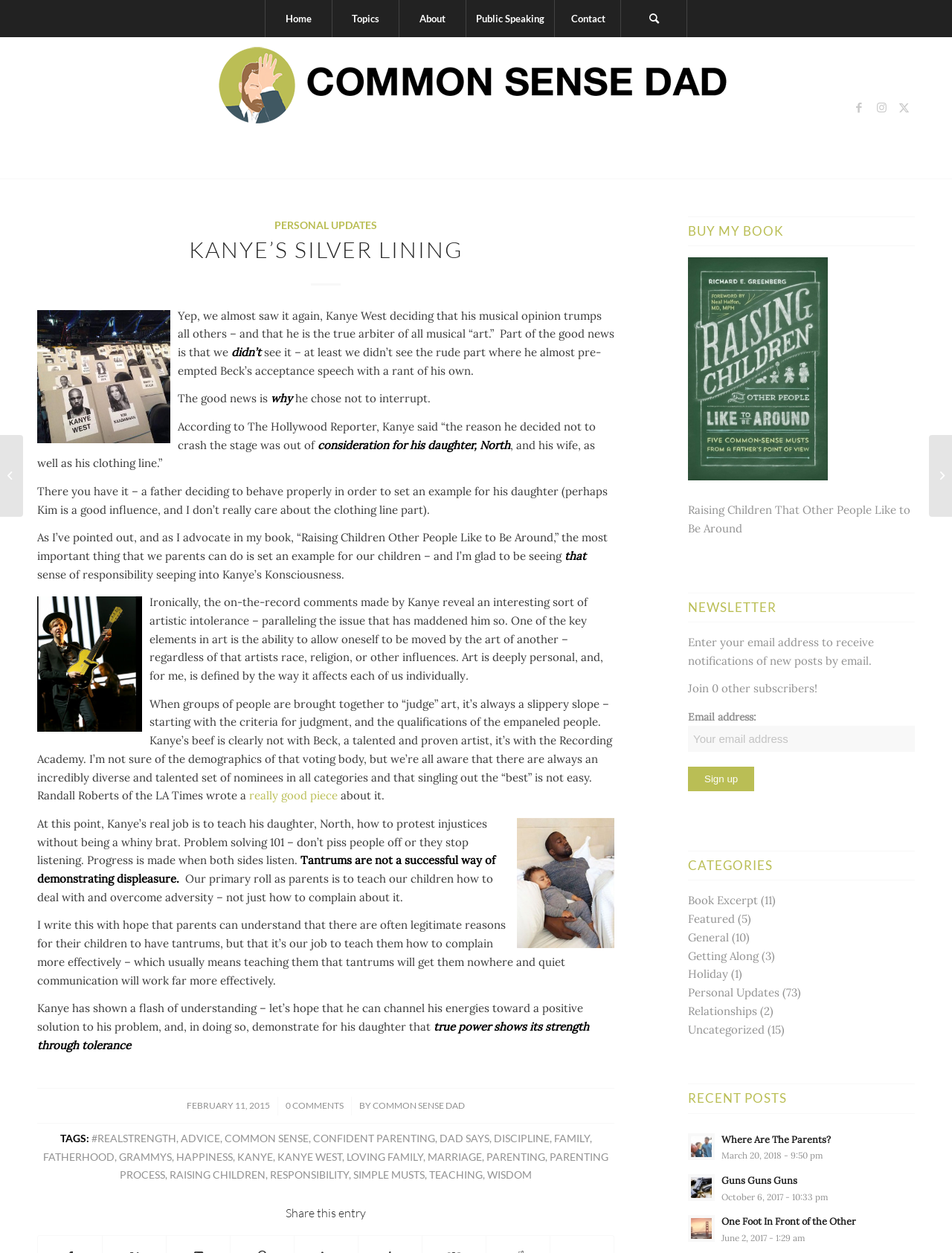Can you determine the main header of this webpage?

KANYE’S SILVER LINING